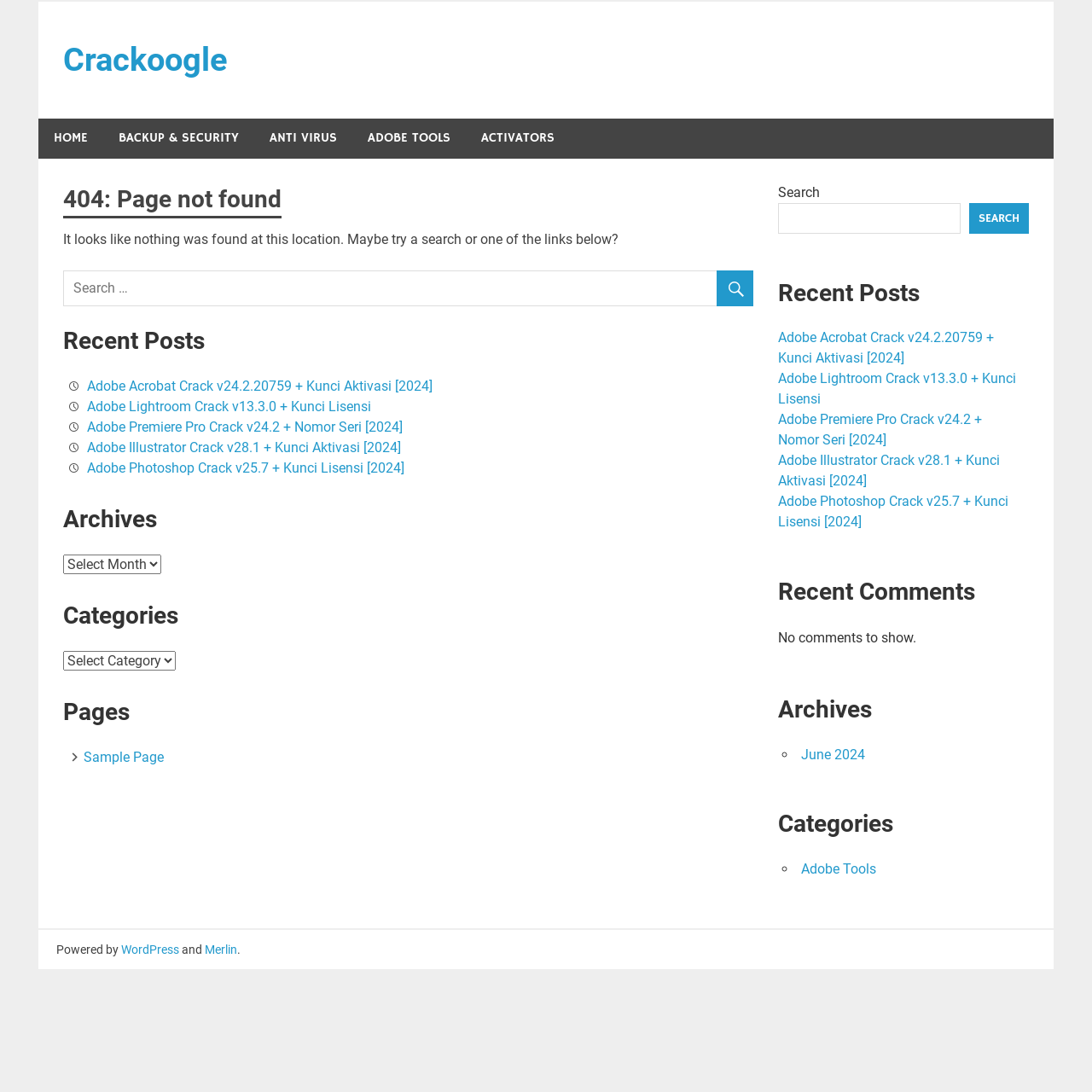Please identify the bounding box coordinates of the clickable element to fulfill the following instruction: "Select Archives". The coordinates should be four float numbers between 0 and 1, i.e., [left, top, right, bottom].

[0.058, 0.508, 0.147, 0.526]